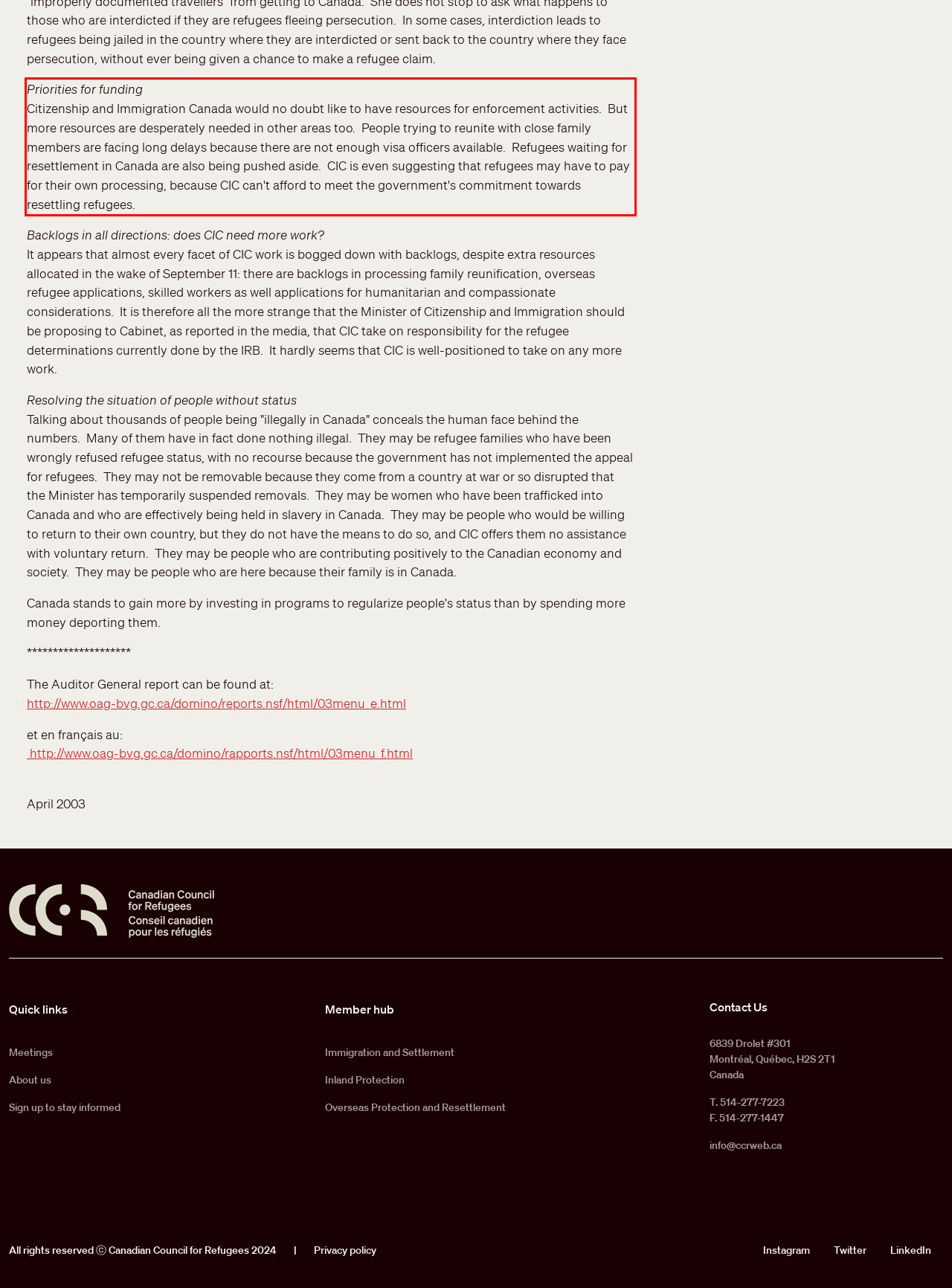Given a screenshot of a webpage with a red bounding box, extract the text content from the UI element inside the red bounding box.

Priorities for funding Citizenship and Immigration Canada would no doubt like to have resources for enforcement activities. But more resources are desperately needed in other areas too. People trying to reunite with close family members are facing long delays because there are not enough visa officers available. Refugees waiting for resettlement in Canada are also being pushed aside. CIC is even suggesting that refugees may have to pay for their own processing, because CIC can't afford to meet the government's commitment towards resettling refugees.